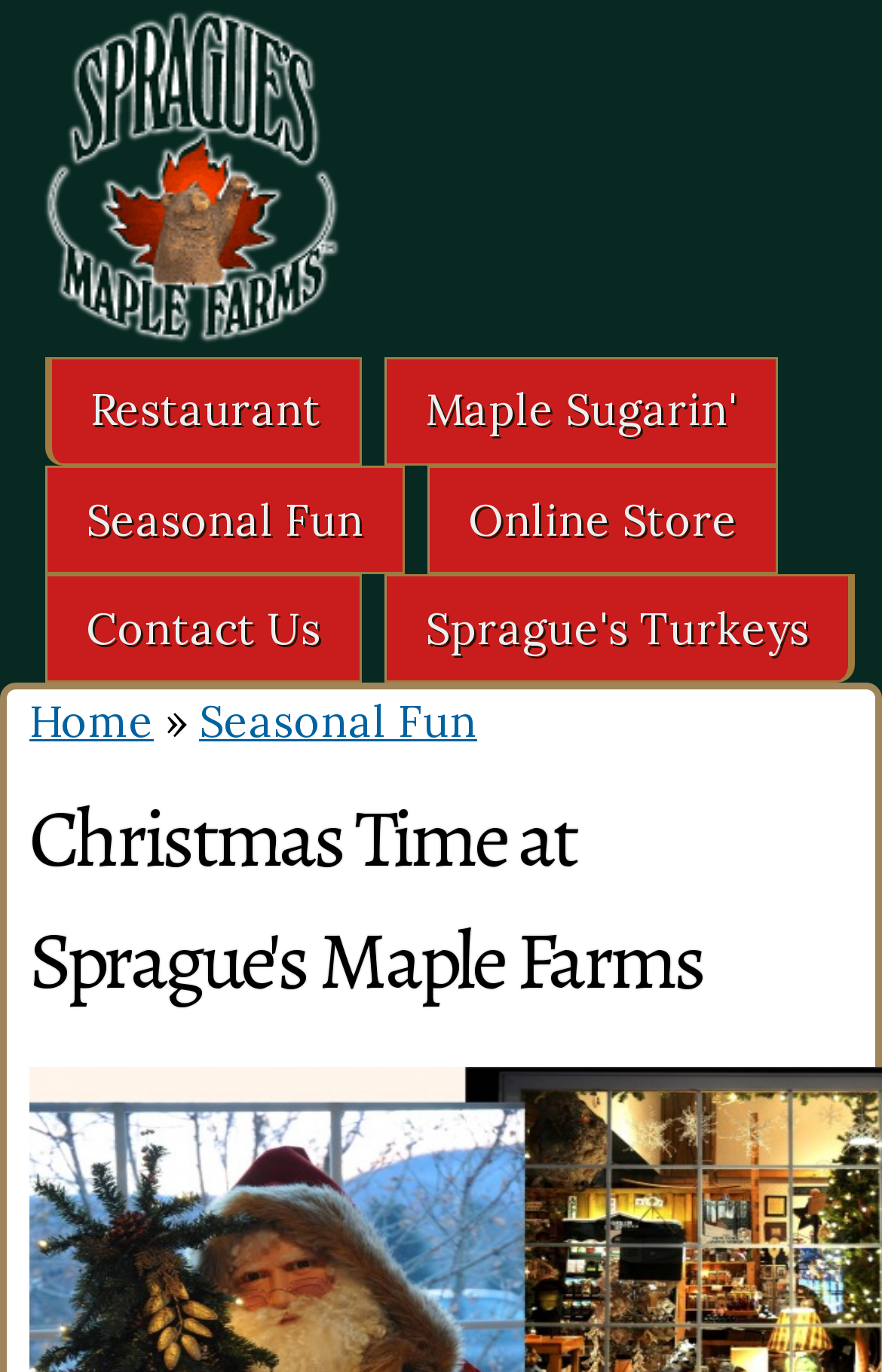Extract the bounding box coordinates of the UI element described: "Skip to main content". Provide the coordinates in the format [left, top, right, bottom] with values ranging from 0 to 1.

[0.242, 0.0, 0.48, 0.007]